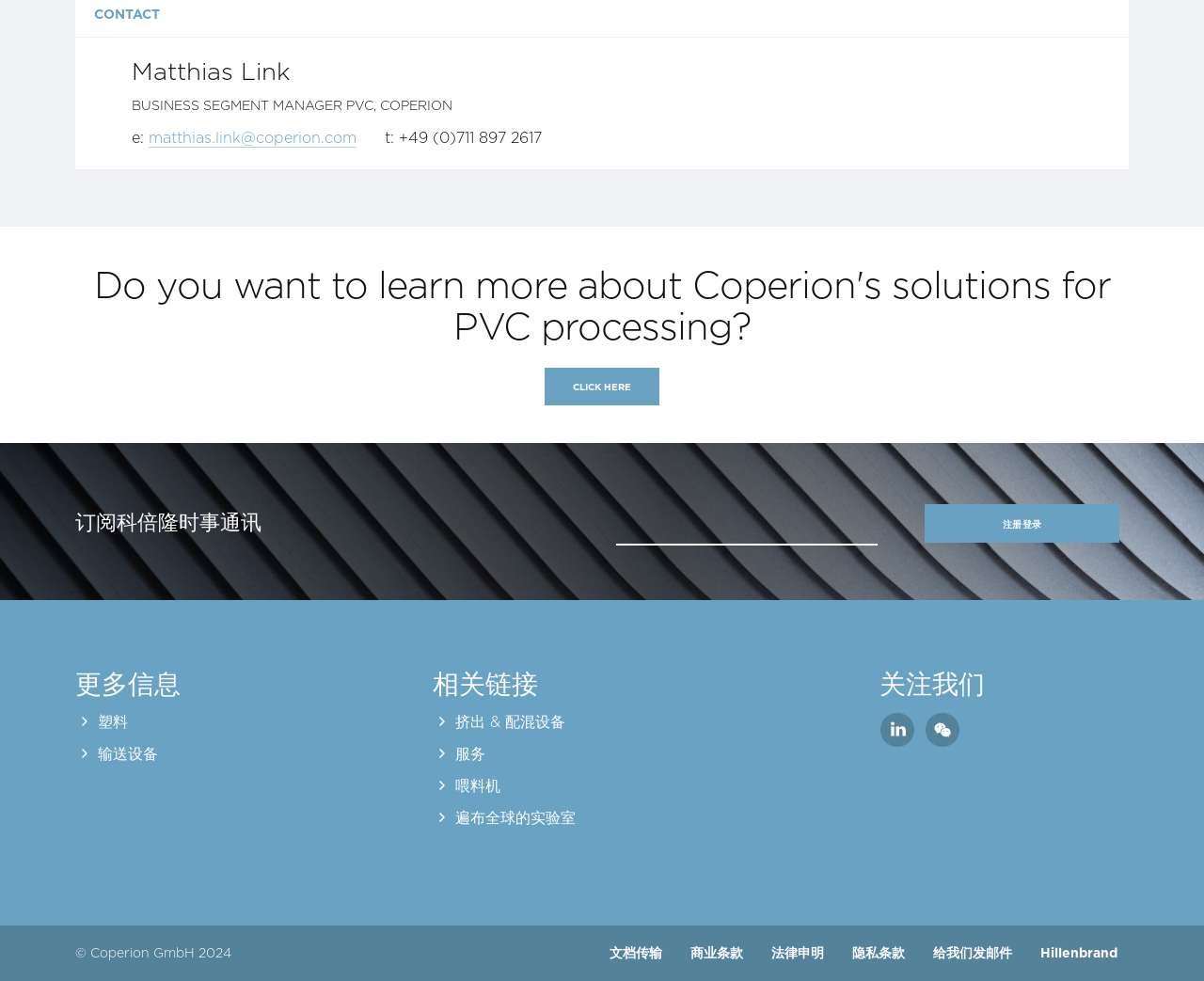Please identify the bounding box coordinates of the clickable area that will allow you to execute the instruction: "Click the link to send an email to Matthias Link".

[0.123, 0.131, 0.296, 0.15]